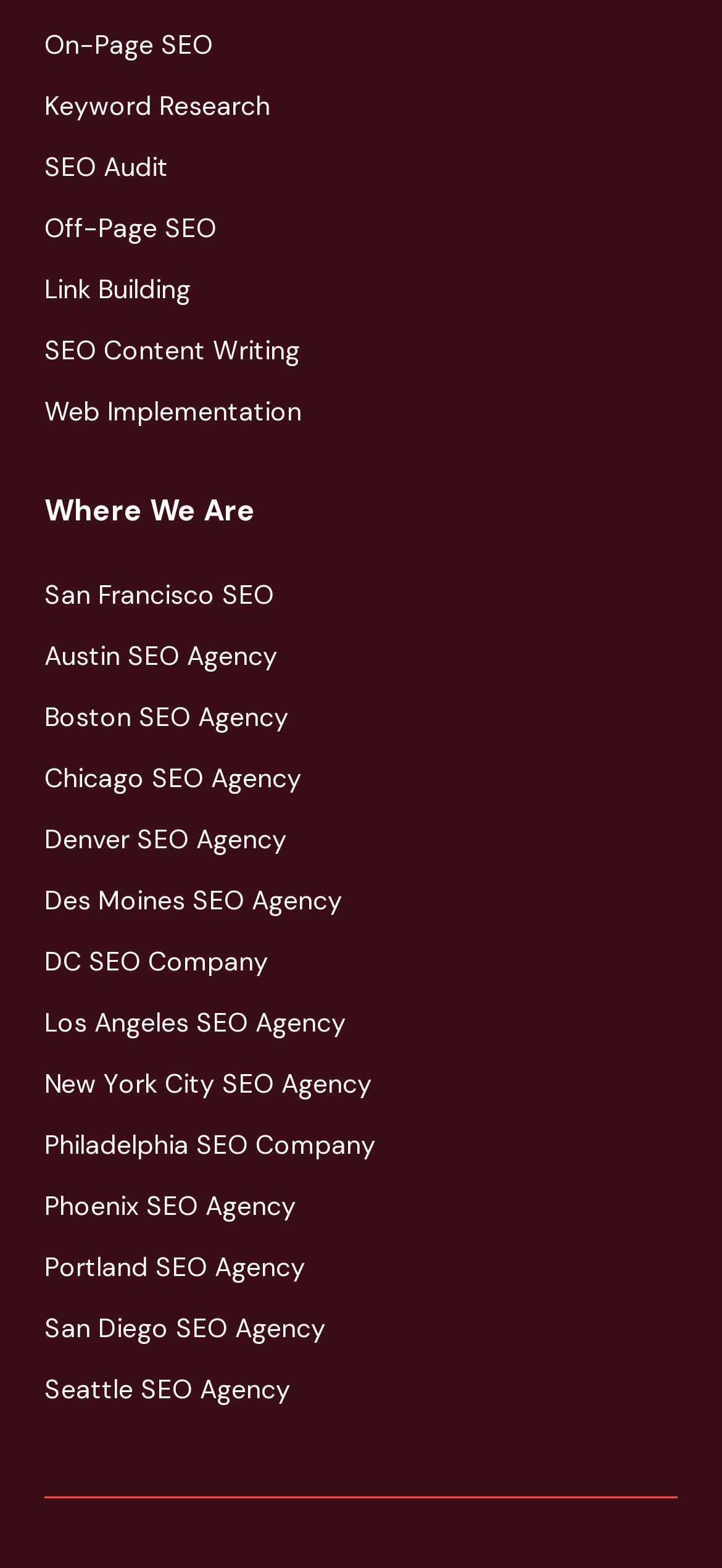Identify the bounding box coordinates for the region of the element that should be clicked to carry out the instruction: "Check 'New York City SEO Agency'". The bounding box coordinates should be four float numbers between 0 and 1, i.e., [left, top, right, bottom].

[0.062, 0.679, 0.677, 0.704]